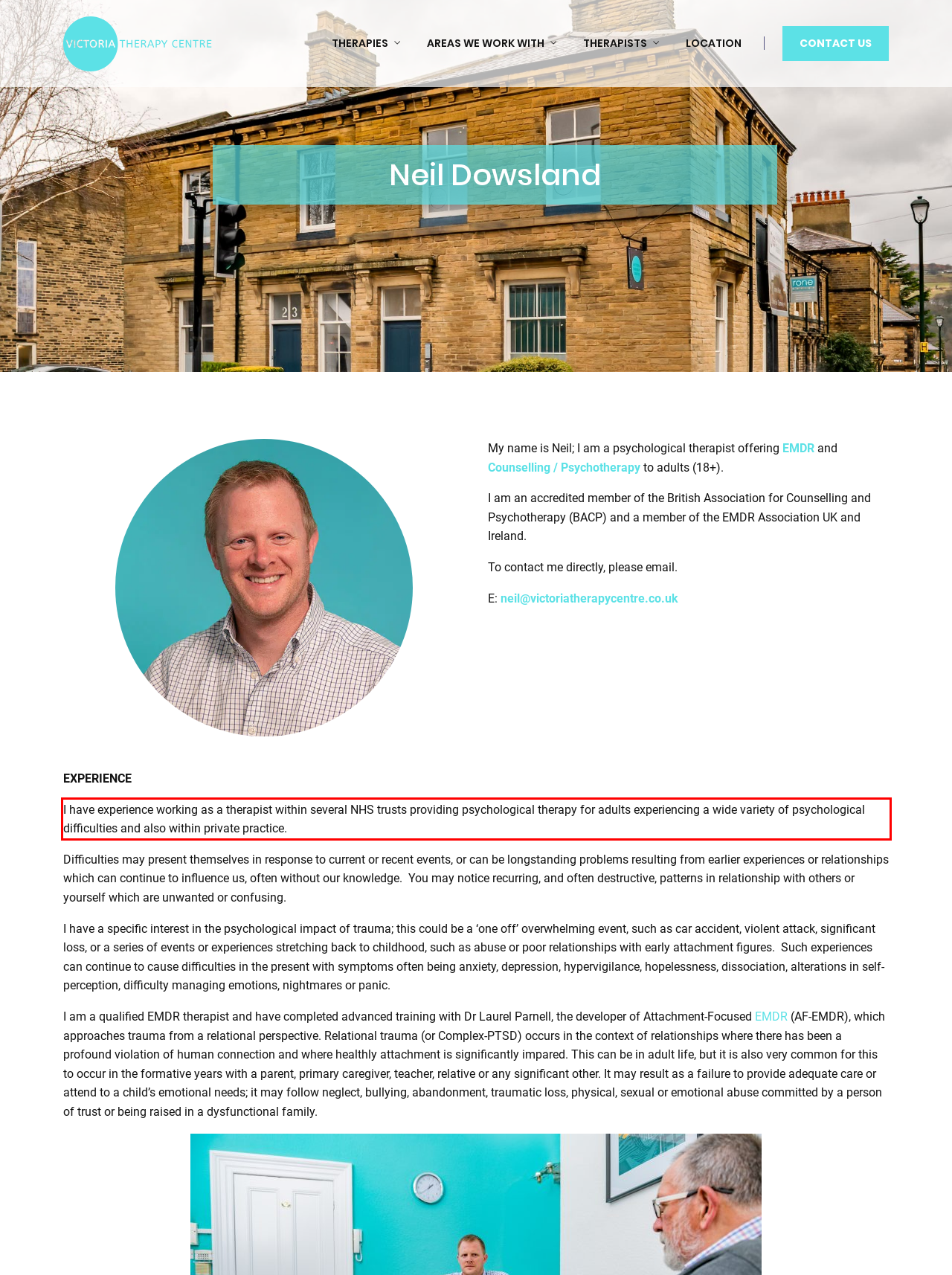Analyze the red bounding box in the provided webpage screenshot and generate the text content contained within.

I have experience working as a therapist within several NHS trusts providing psychological therapy for adults experiencing a wide variety of psychological difficulties and also within private practice.